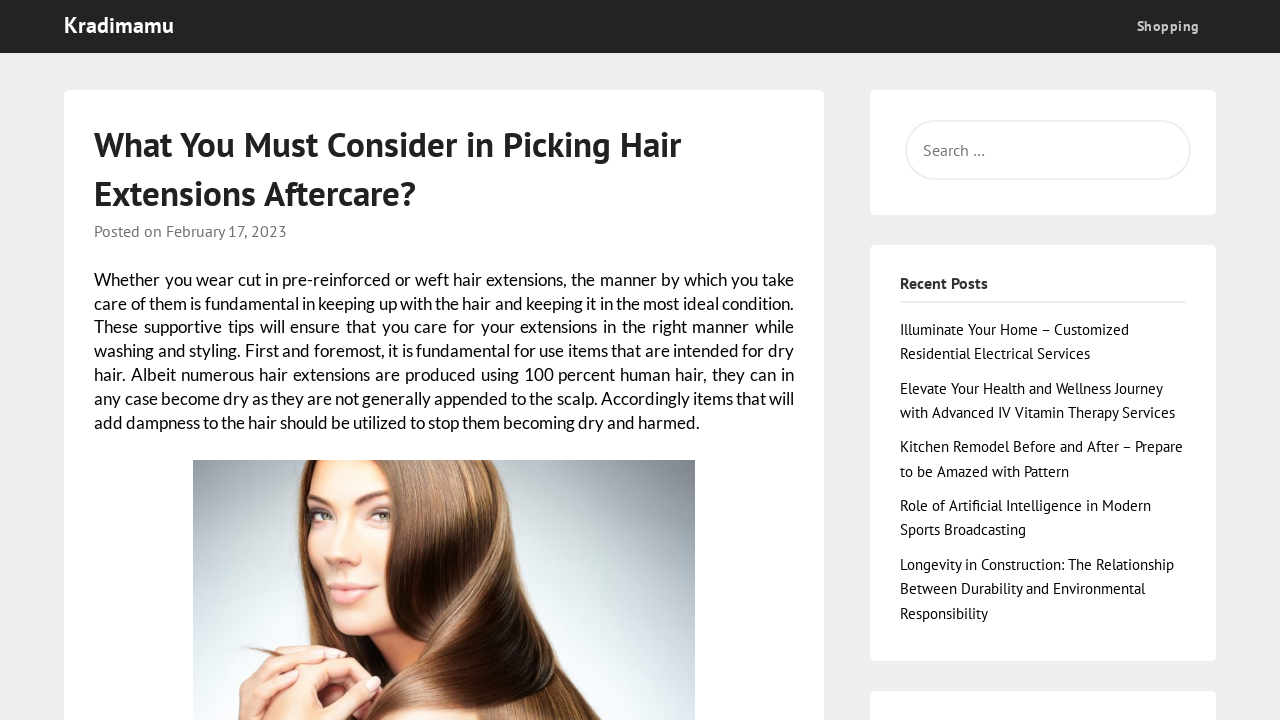Using the information in the image, could you please answer the following question in detail:
How many recent posts are listed on the webpage?

The webpage lists five recent posts, including 'Illuminate Your Home – Customized Residential Electrical Services', 'Elevate Your Health and Wellness Journey with Advanced IV Vitamin Therapy Services', 'Kitchen Remodel Before and After – Prepare to be Amazed with Pattern', 'Role of Artificial Intelligence in Modern Sports Broadcasting', and 'Longevity in Construction: The Relationship Between Durability and Environmental Responsibility'.